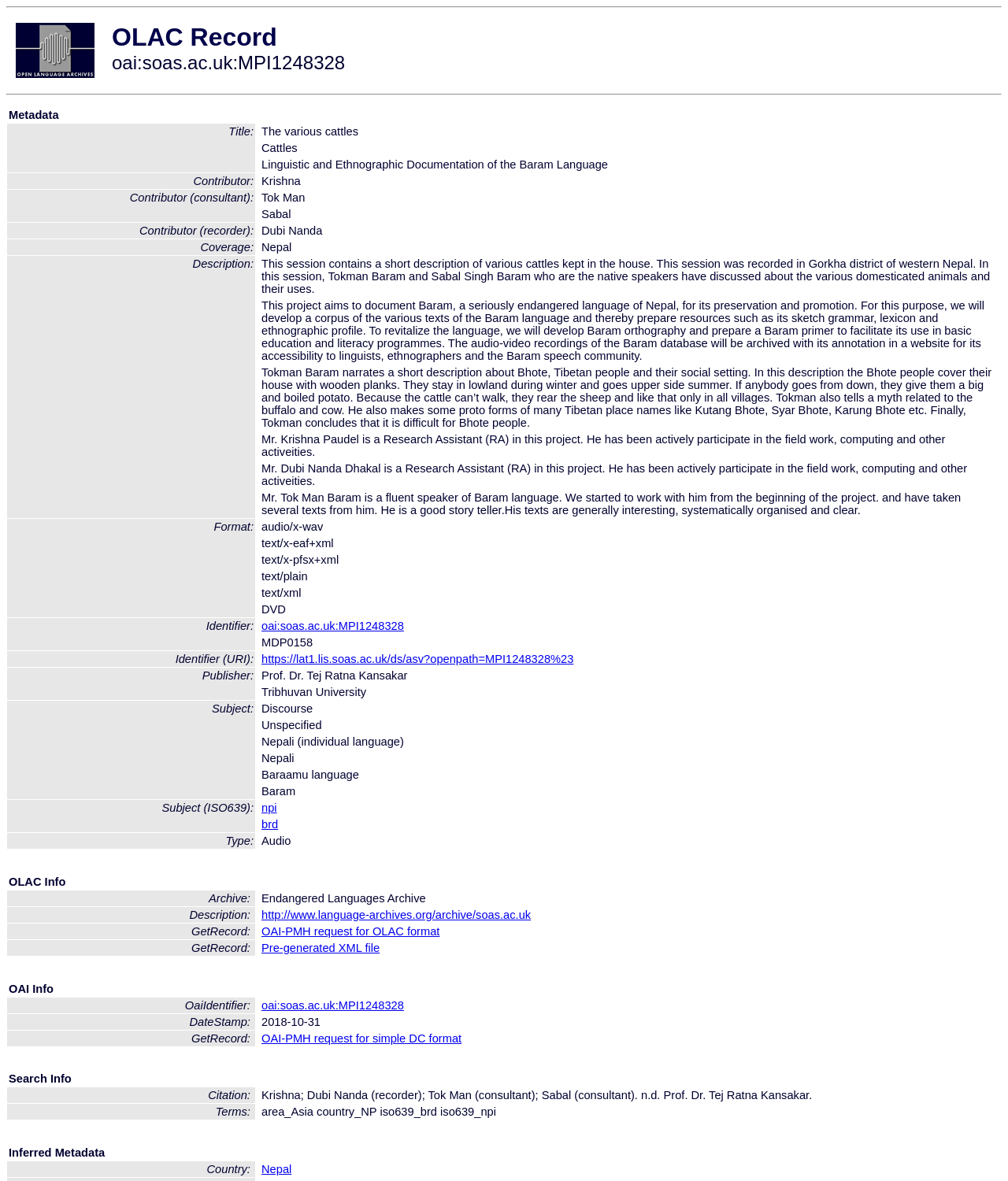Answer the question with a single word or phrase: 
Who is the contributor of this record?

Krishna